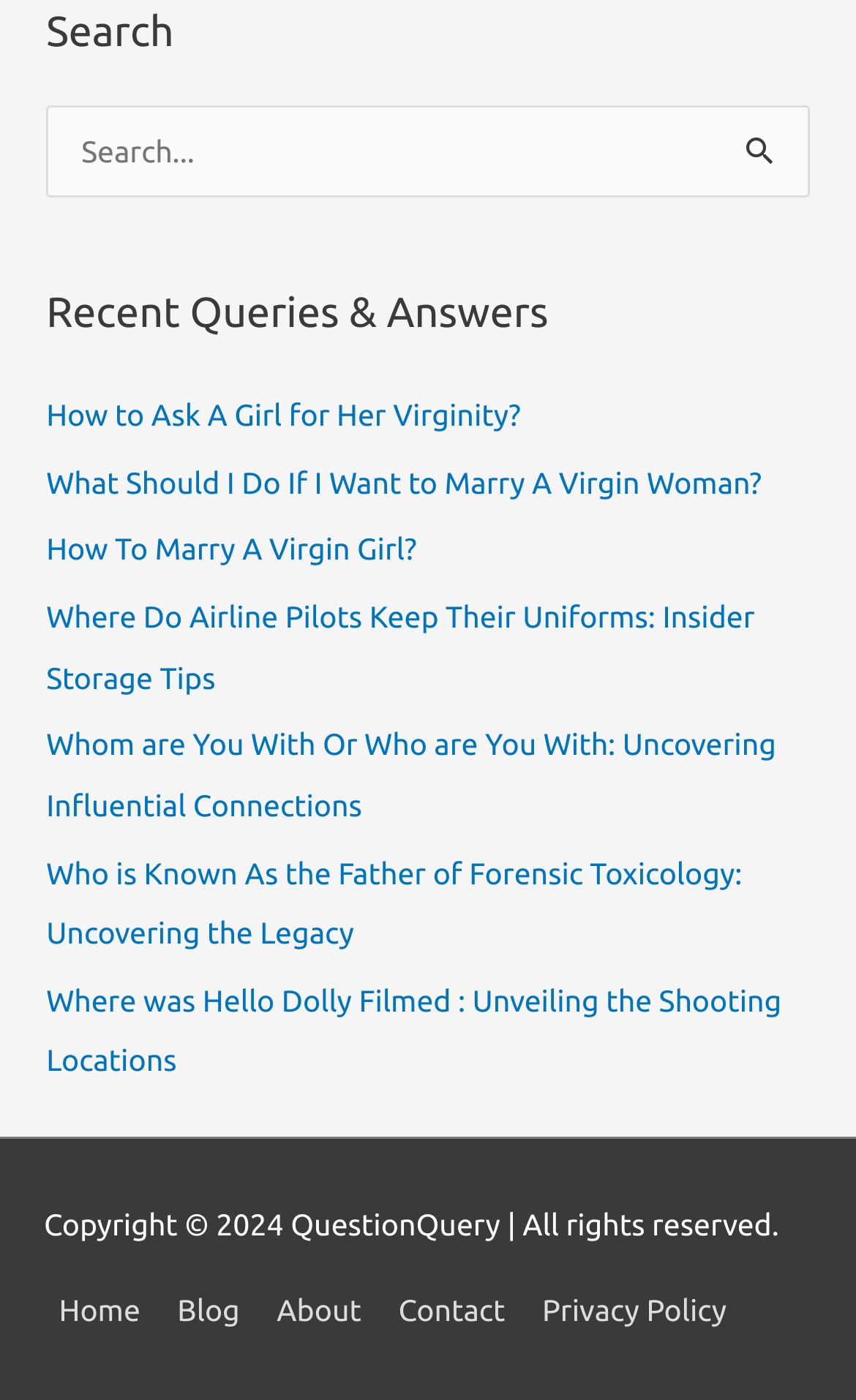Locate the bounding box coordinates of the element that should be clicked to fulfill the instruction: "Search for something".

[0.054, 0.075, 0.946, 0.141]